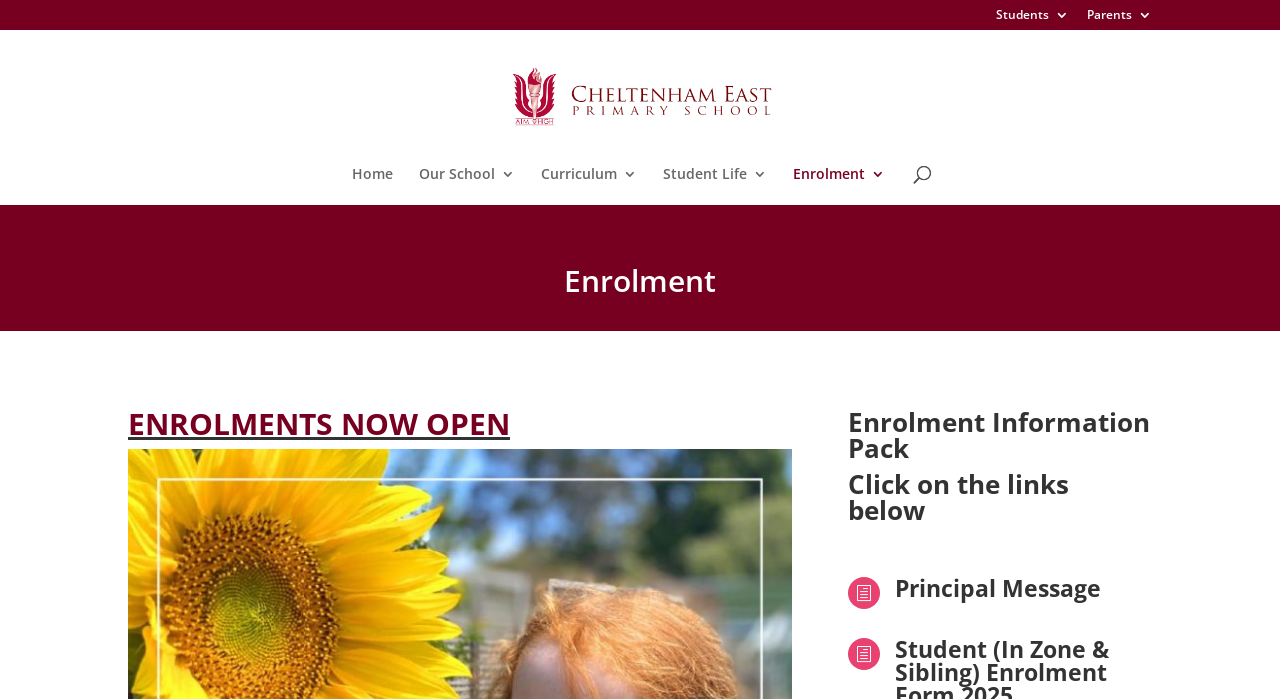Provide the bounding box coordinates for the area that should be clicked to complete the instruction: "Click on the 'Principal Message'".

[0.699, 0.818, 0.865, 0.864]